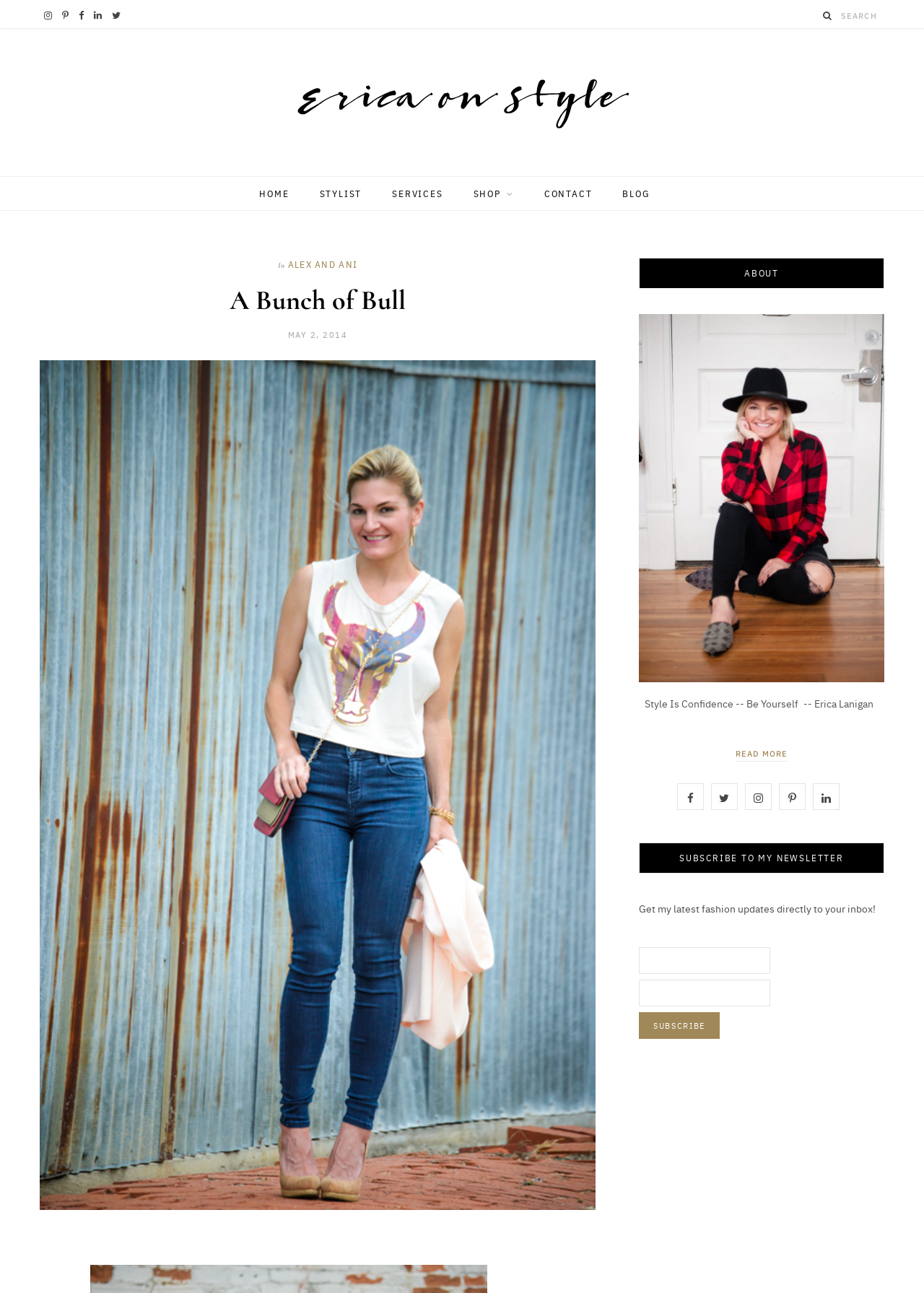Can you determine the bounding box coordinates of the area that needs to be clicked to fulfill the following instruction: "Read more about Erica"?

[0.796, 0.579, 0.852, 0.589]